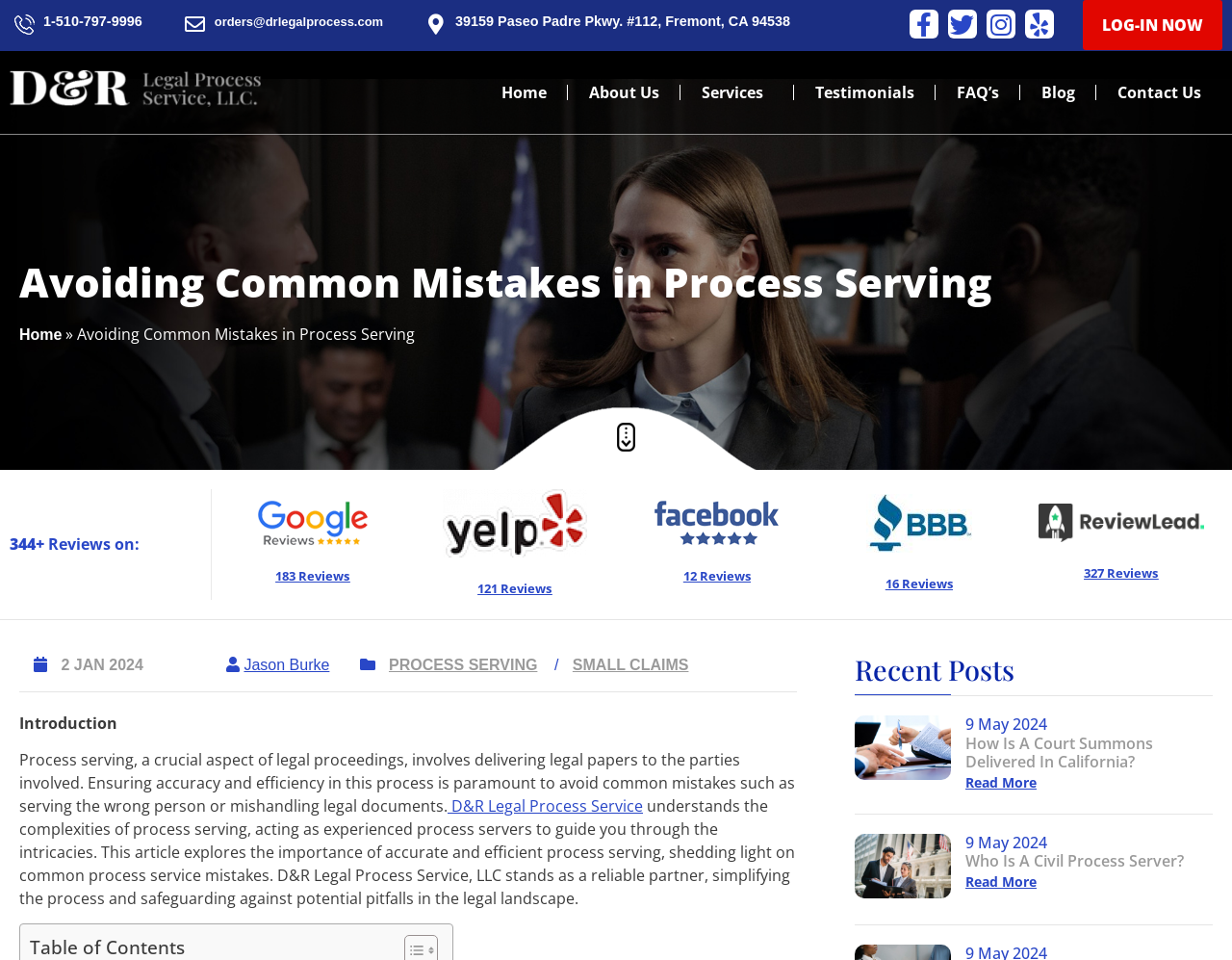Find and extract the text of the primary heading on the webpage.

Avoiding Common Mistakes in Process Serving